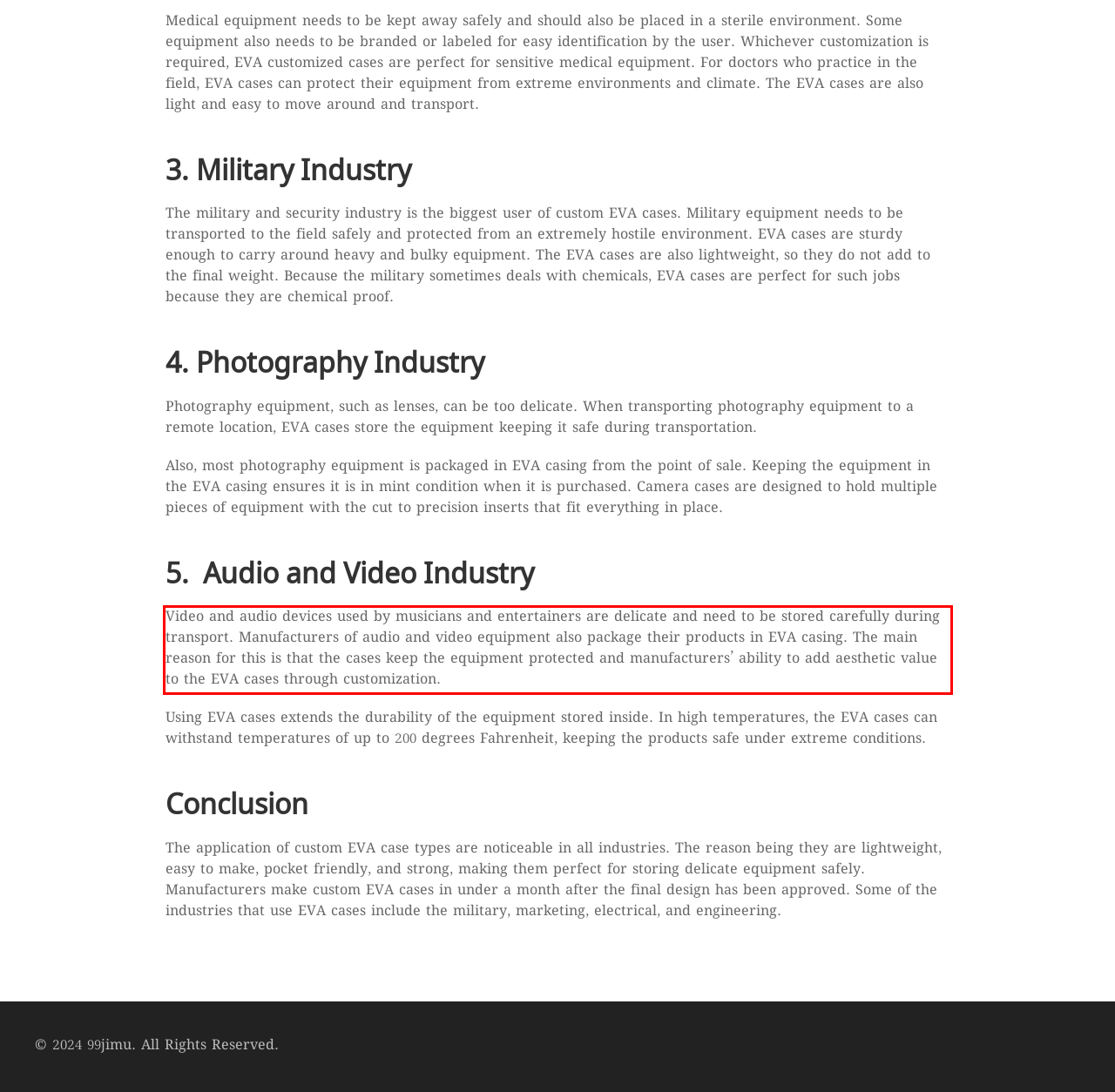Given a screenshot of a webpage, identify the red bounding box and perform OCR to recognize the text within that box.

Video and audio devices used by musicians and entertainers are delicate and need to be stored carefully during transport. Manufacturers of audio and video equipment also package their products in EVA casing. The main reason for this is that the cases keep the equipment protected and manufacturers’ ability to add aesthetic value to the EVA cases through customization.